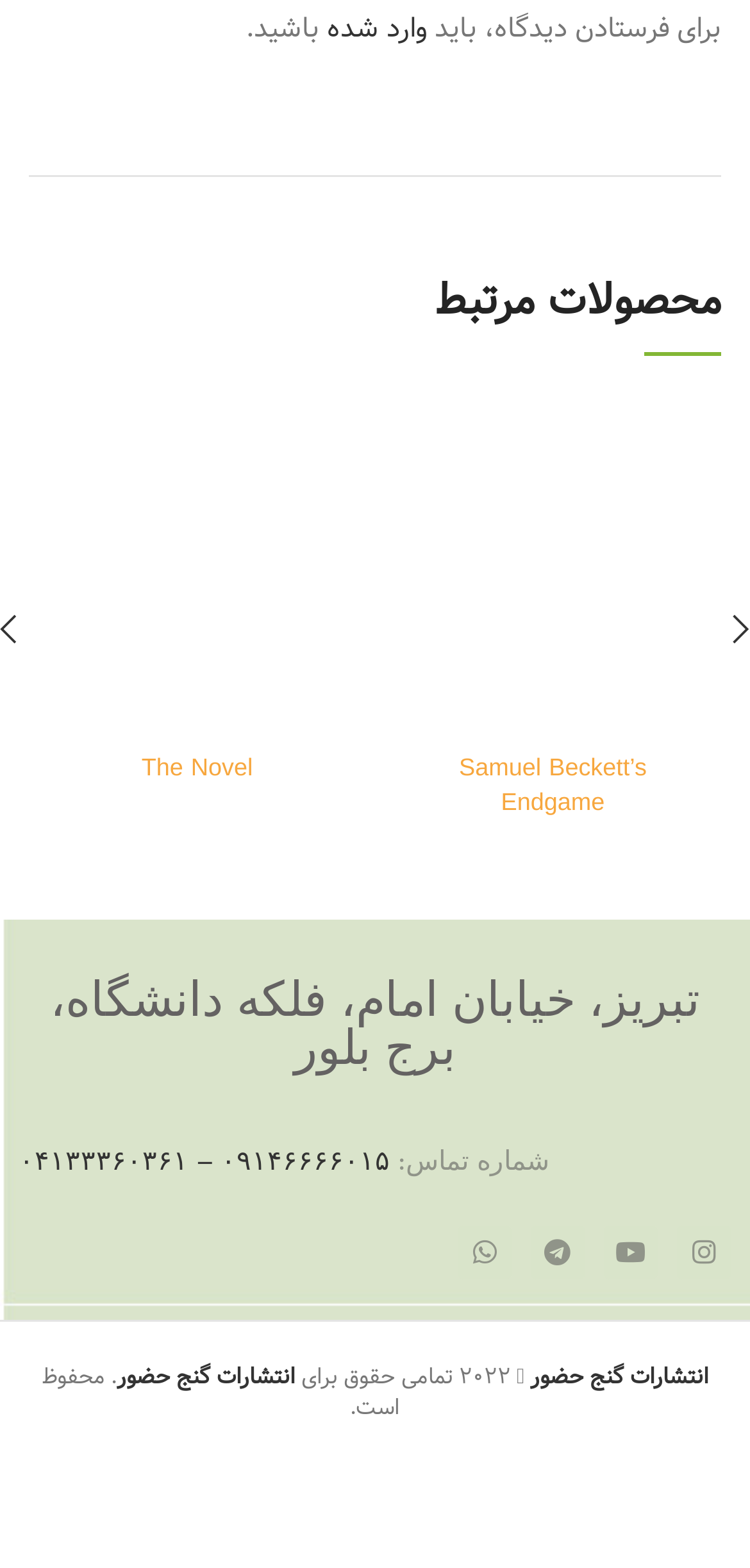Determine the bounding box coordinates of the clickable region to follow the instruction: "Click on the link to Samuel Beckett’s Endgame".

[0.513, 0.253, 0.962, 0.468]